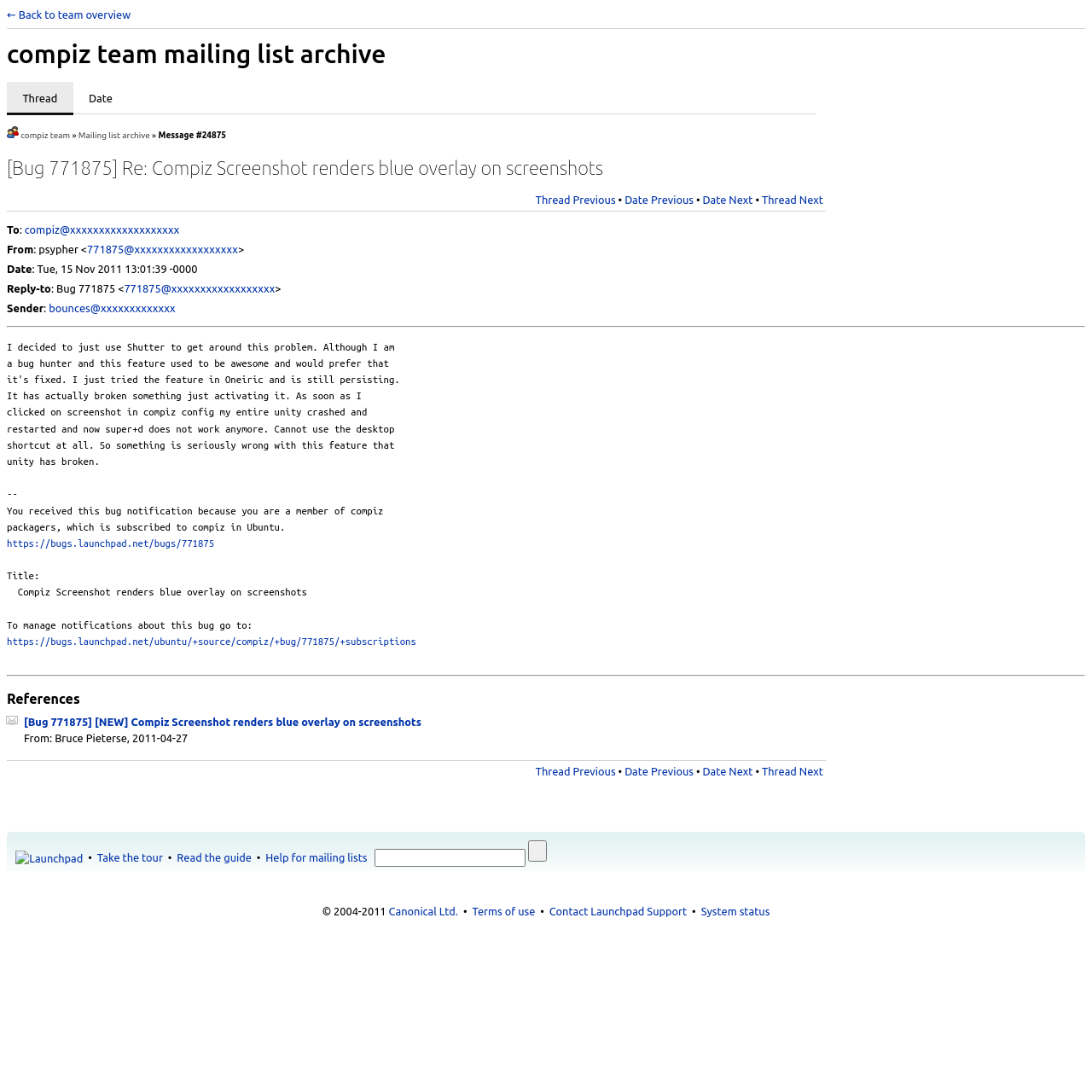Please identify the coordinates of the bounding box for the clickable region that will accomplish this instruction: "Reply to the message".

[0.114, 0.259, 0.252, 0.27]